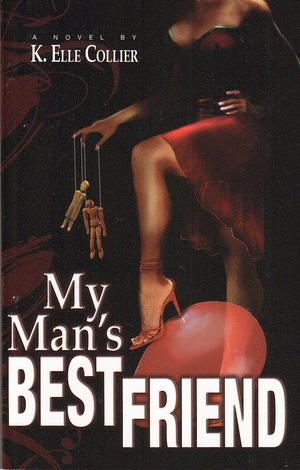Reply to the question with a single word or phrase:
What is the author's name?

K. Elle Collier